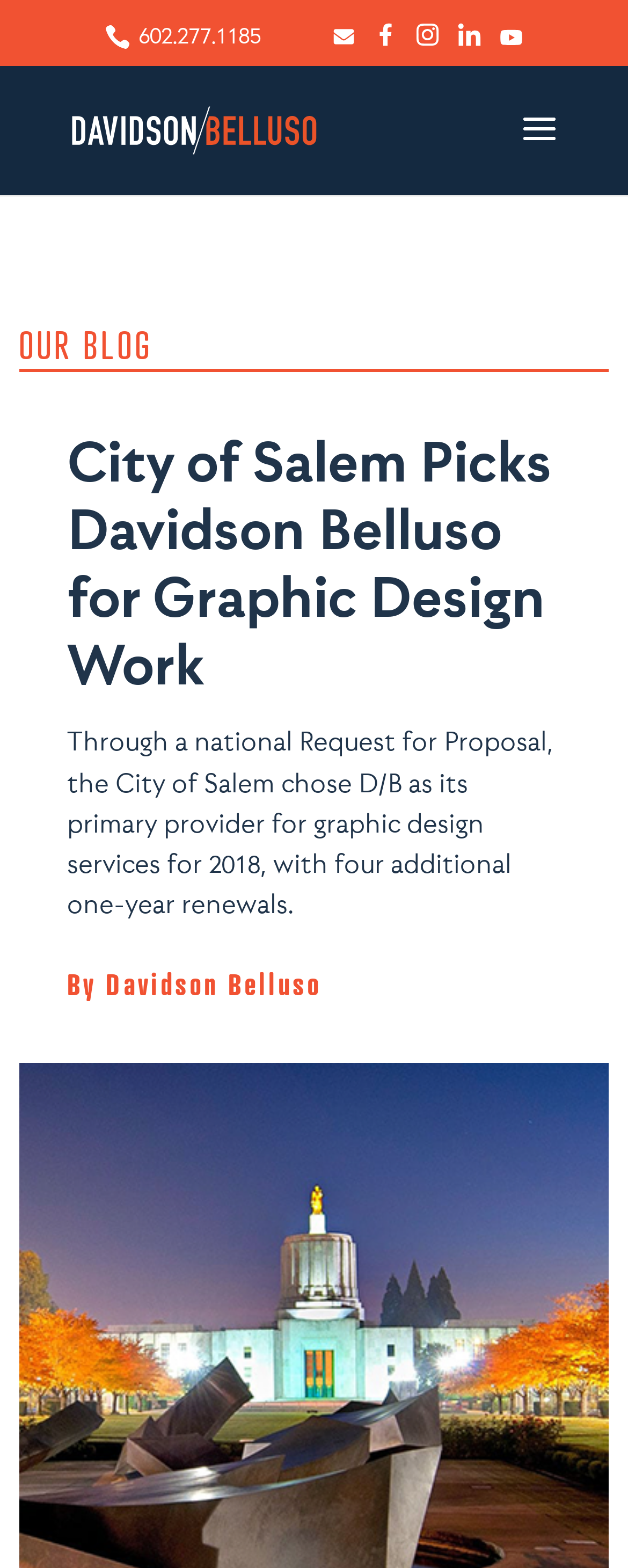From the webpage screenshot, identify the region described by alt="Davidson Belluso". Provide the bounding box coordinates as (top-left x, top-left y, bottom-right x, bottom-right y), with each value being a floating point number between 0 and 1.

[0.11, 0.07, 0.51, 0.092]